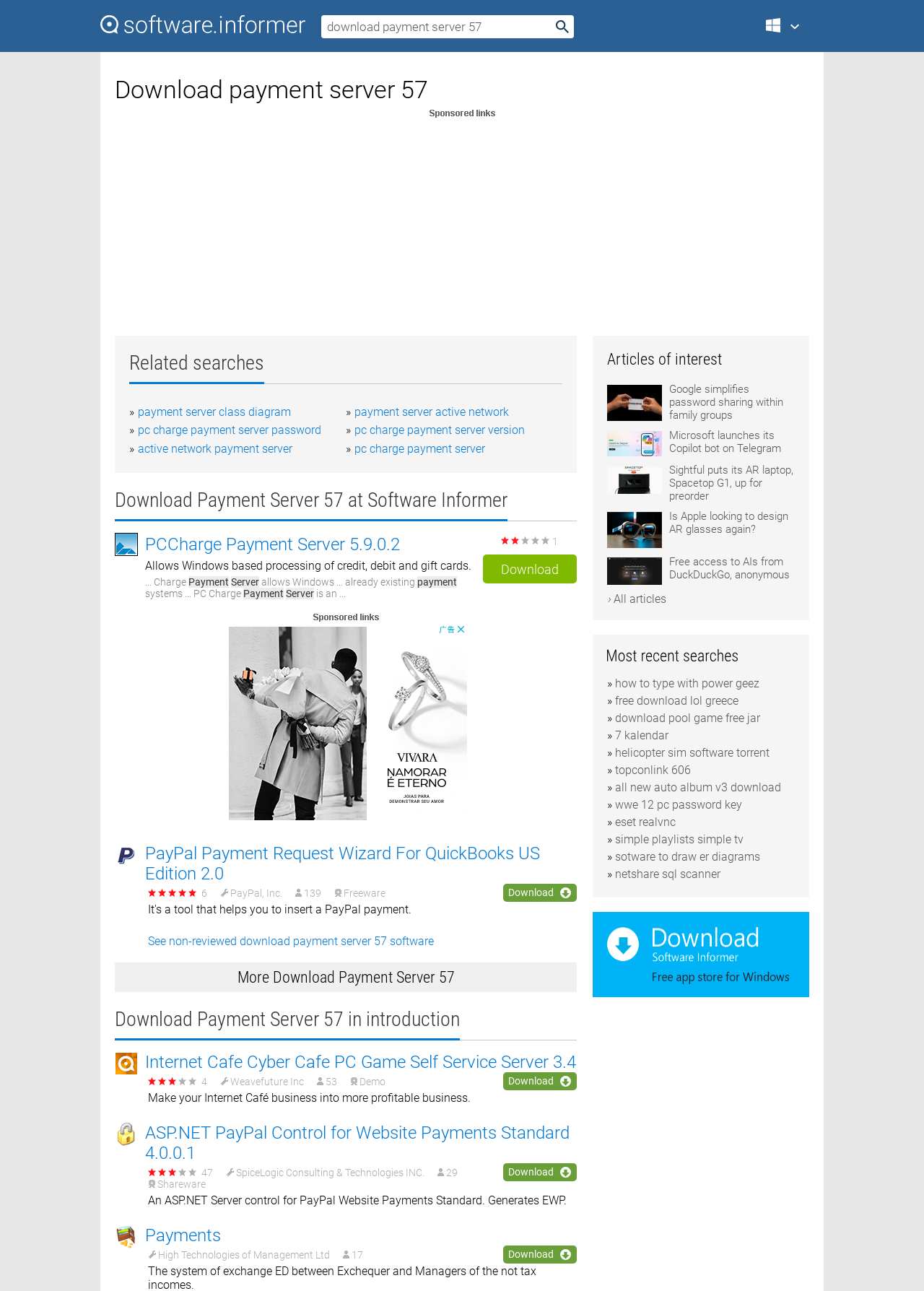Please answer the following question using a single word or phrase: What is the rating of the Internet Cafe Cyber Cafe PC Game Self Service Server software?

3